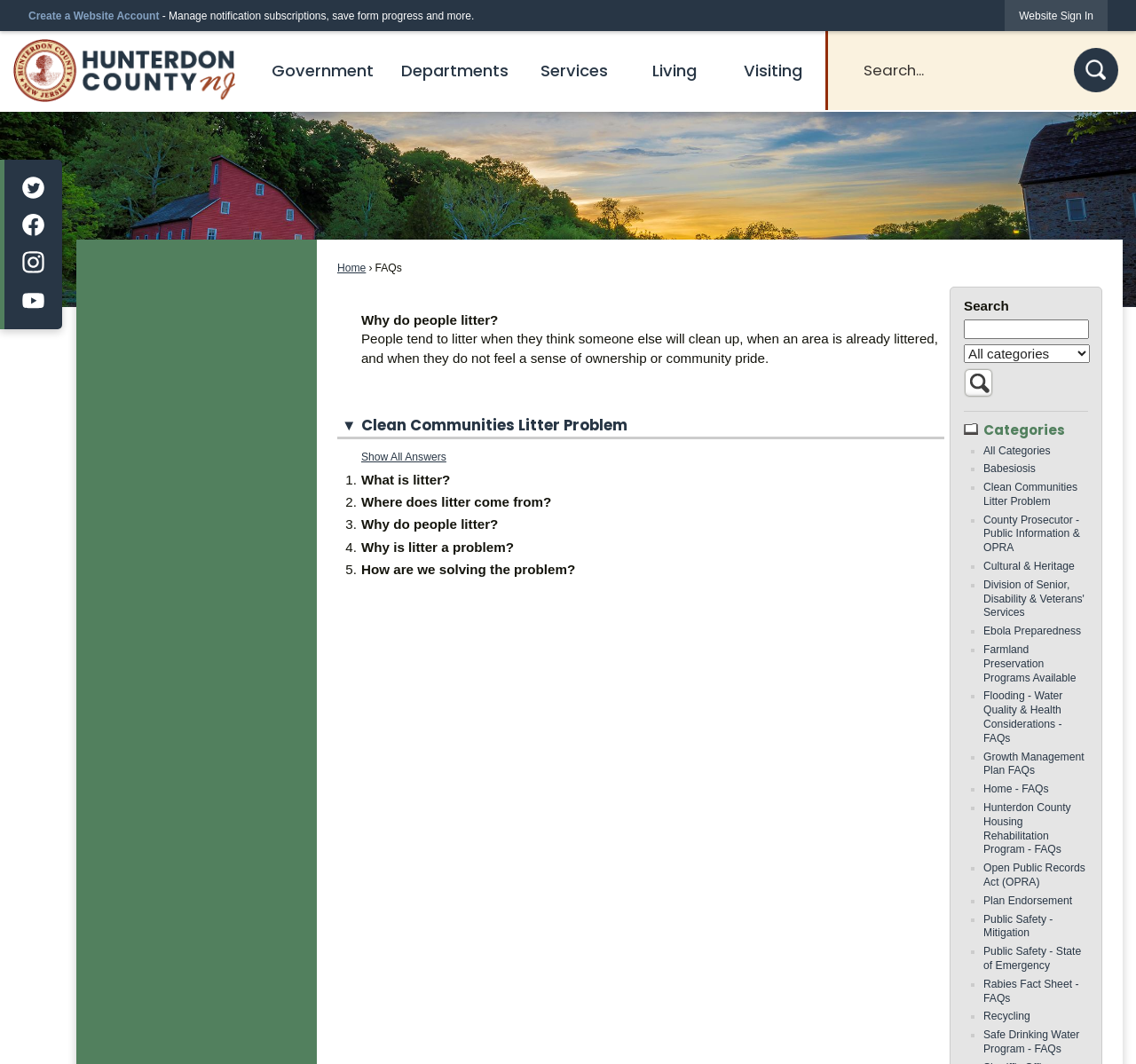How many FAQs are listed on the webpage?
Please give a detailed and elaborate answer to the question.

The webpage lists at least two FAQs, which are 'Why do people litter?' and 'What is litter?'. There may be more FAQs available on the webpage, but these two are explicitly listed.